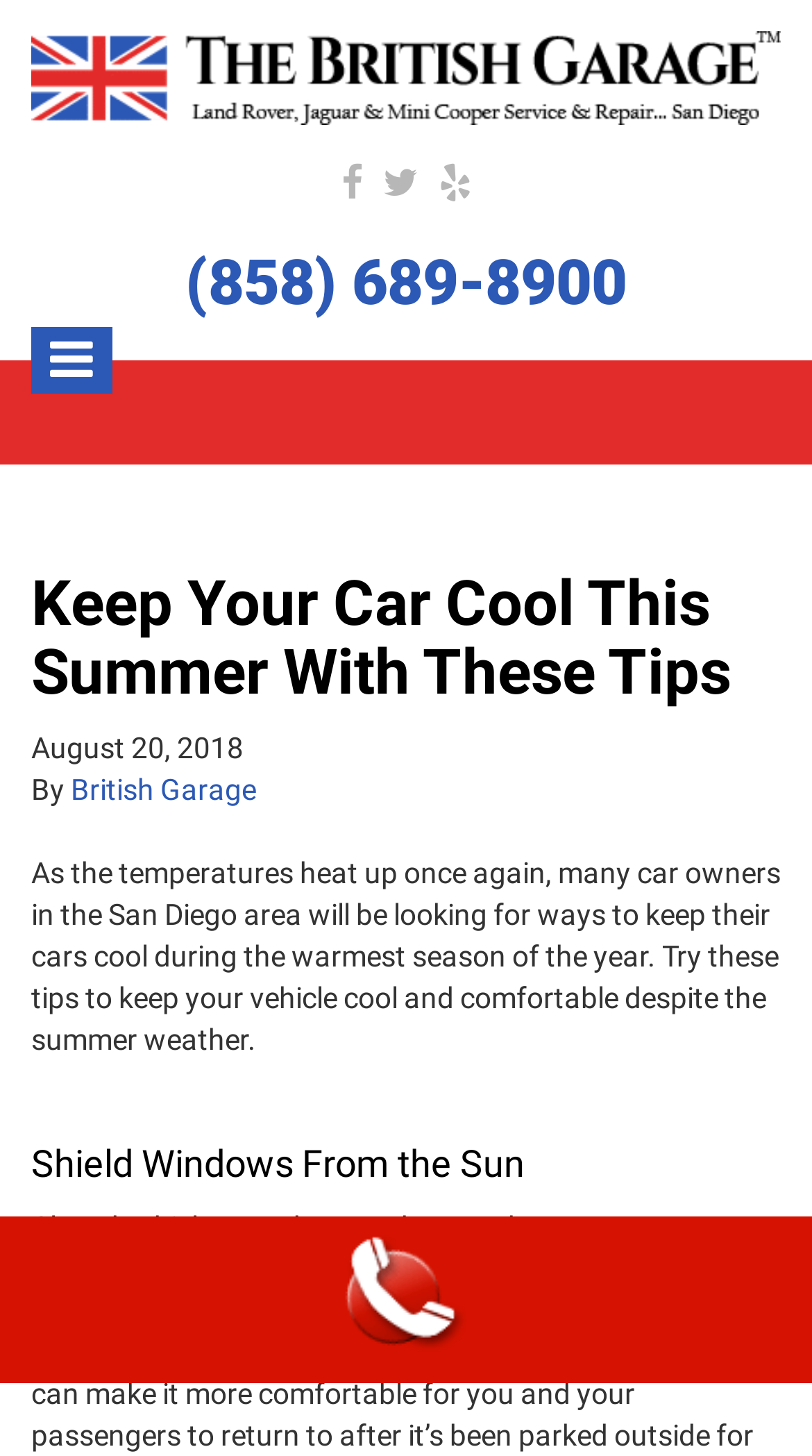Please specify the bounding box coordinates in the format (top-left x, top-left y, bottom-right x, bottom-right y), with values ranging from 0 to 1. Identify the bounding box for the UI component described as follows: title="THE BRITISH GARAGE"

[0.038, 0.021, 0.962, 0.085]